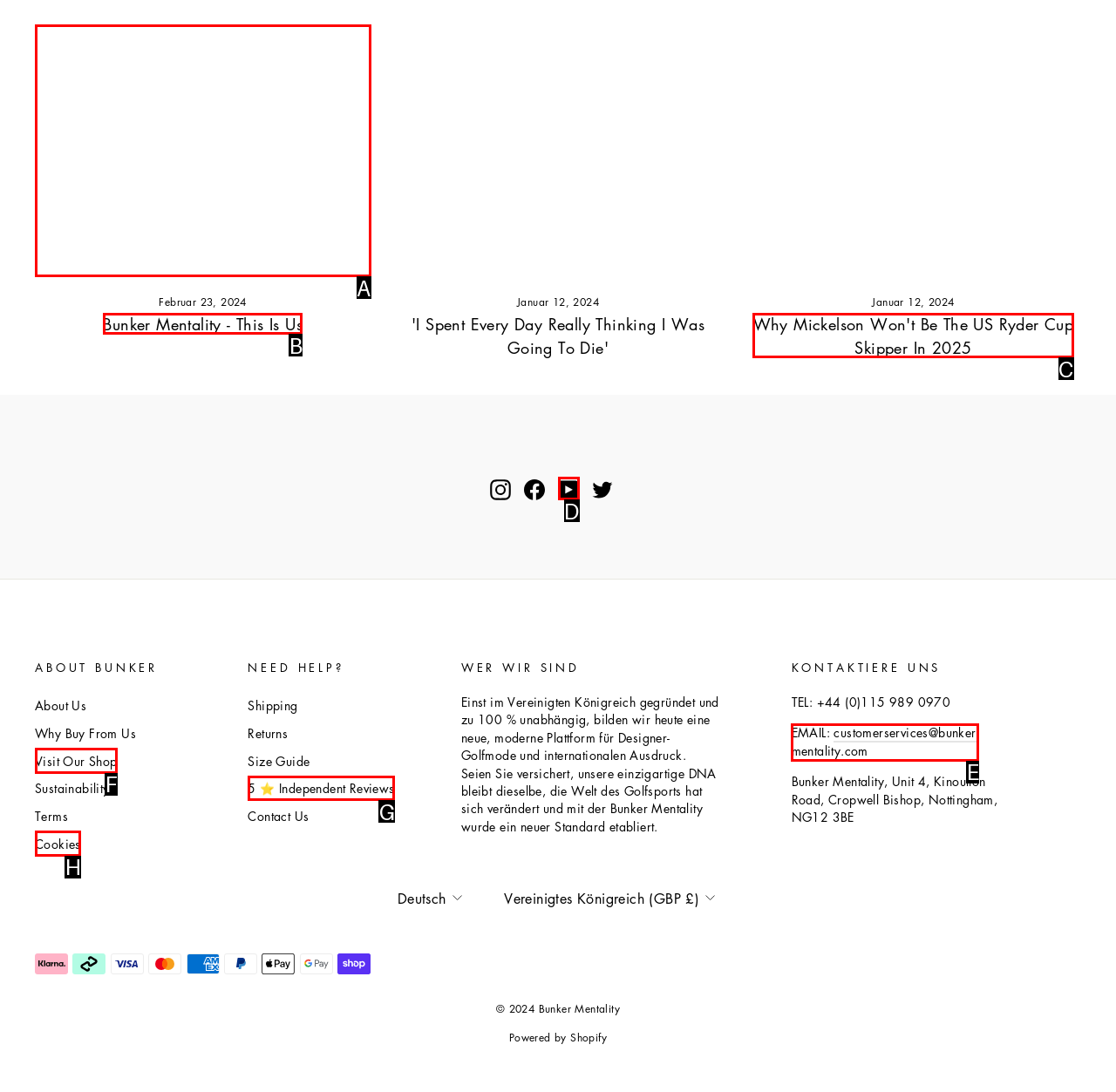Choose the letter of the option you need to click to Contact 'customerservices@bunker-mentality.com'. Answer with the letter only.

E